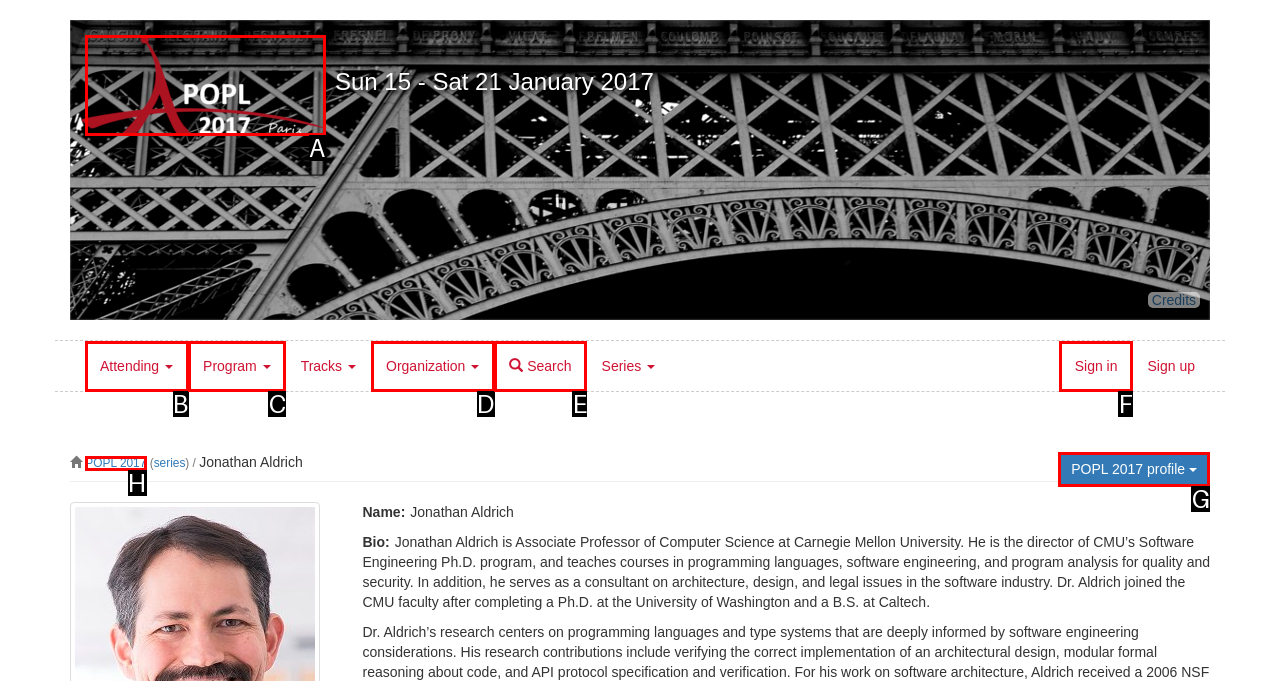Identify which lettered option completes the task: view profile. Provide the letter of the correct choice.

G